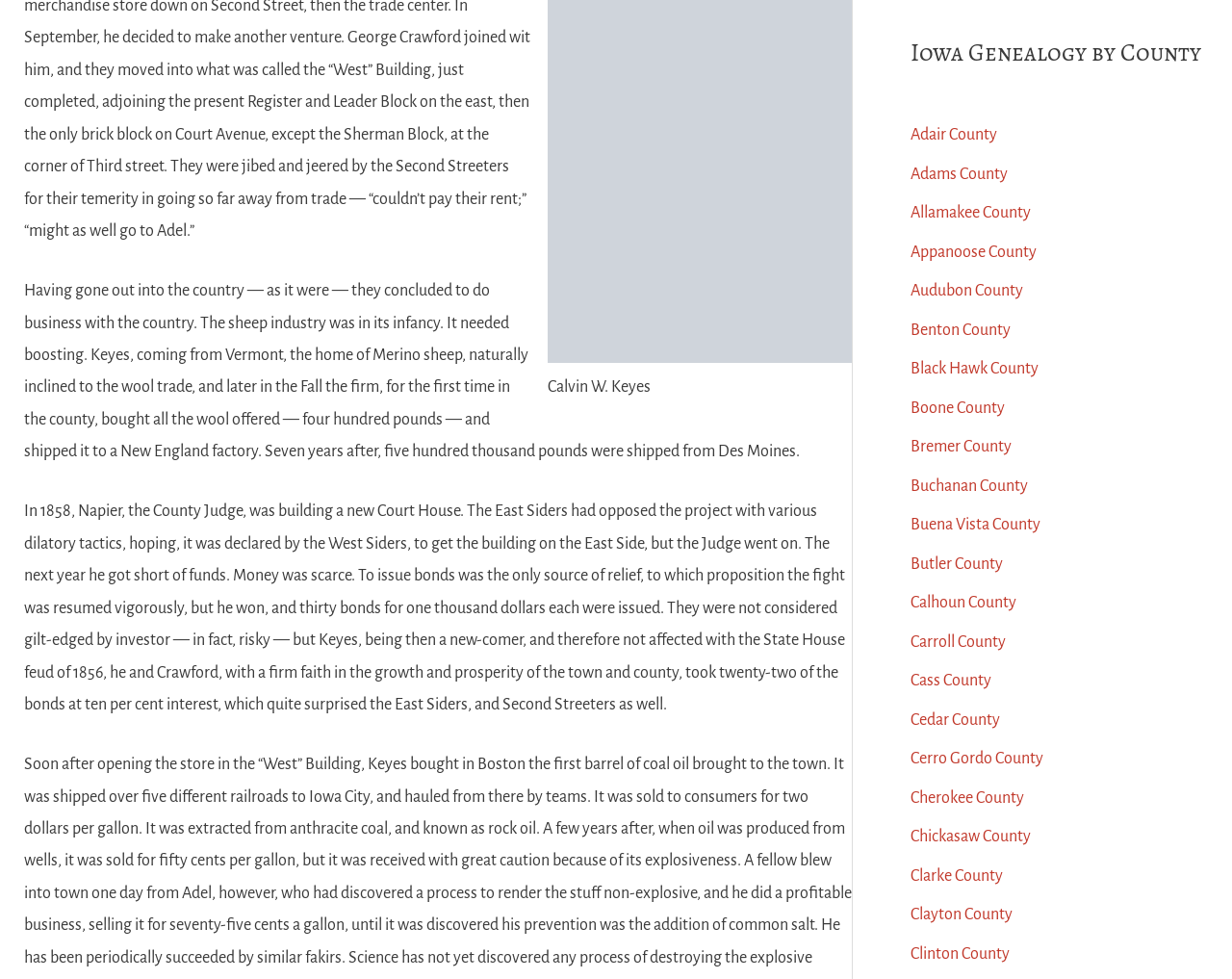How many bonds did Keyes and Crawford take?
Provide a one-word or short-phrase answer based on the image.

Twenty-two